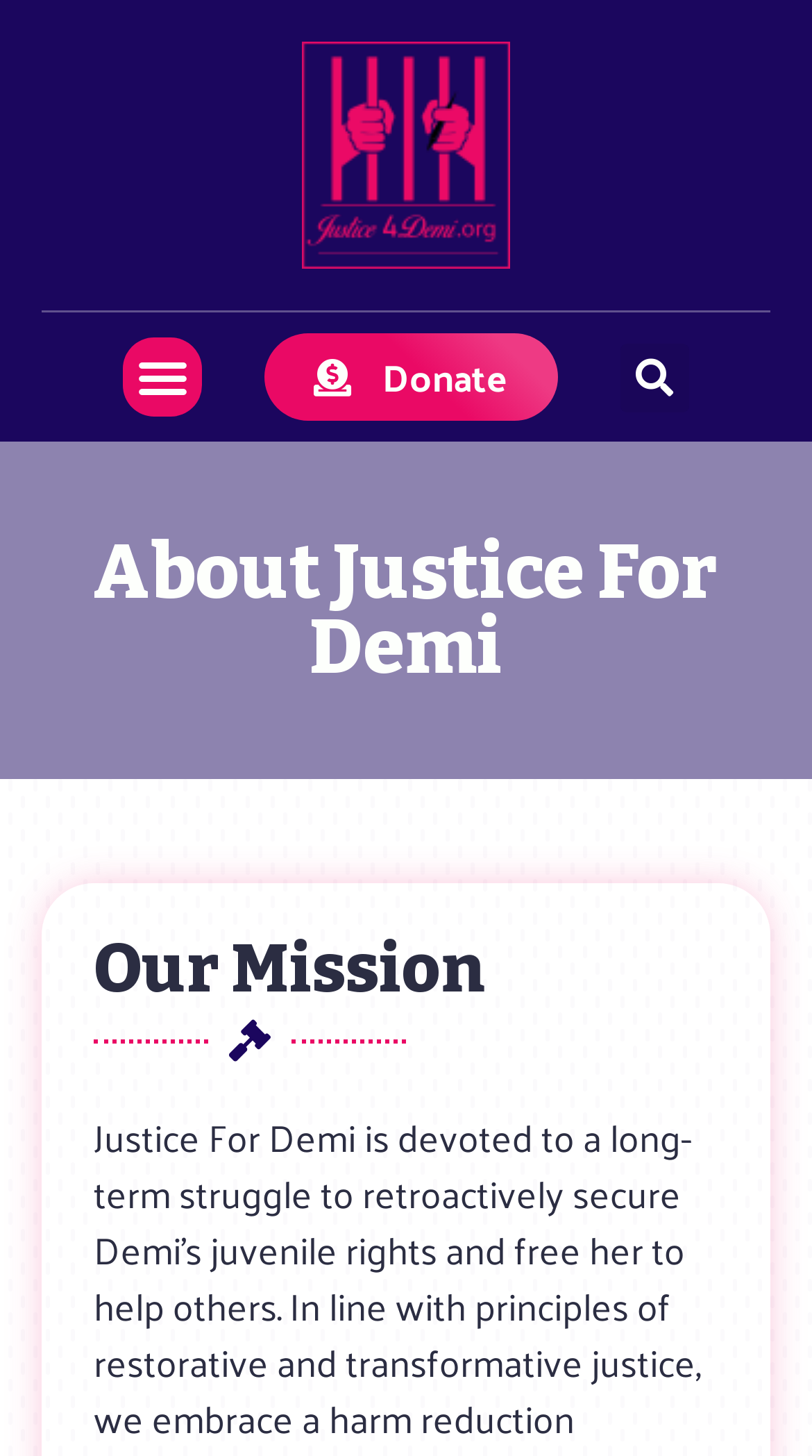Determine the bounding box coordinates (top-left x, top-left y, bottom-right x, bottom-right y) of the UI element described in the following text: Donate

[0.325, 0.229, 0.687, 0.289]